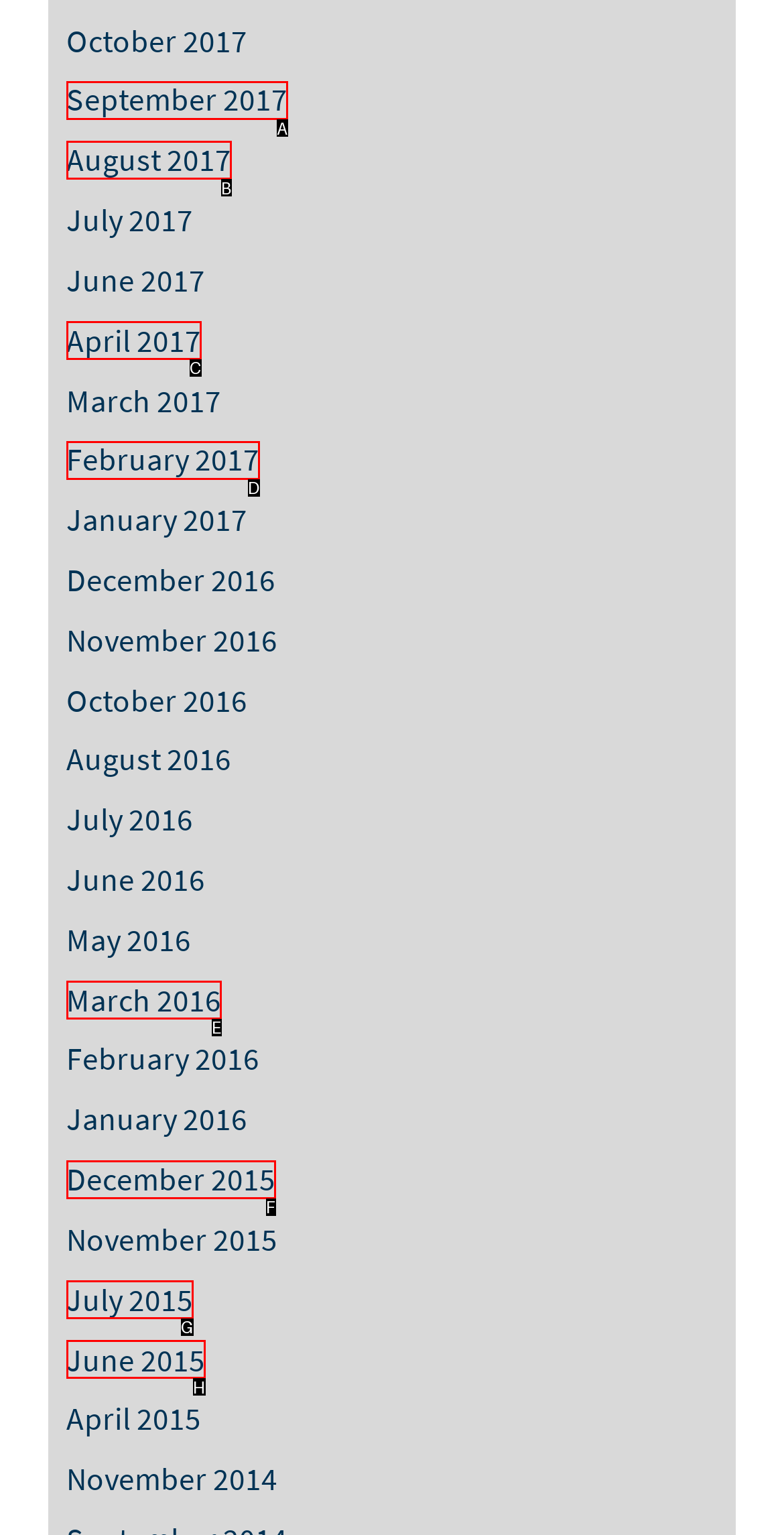Find the option you need to click to complete the following instruction: view September 2017
Answer with the corresponding letter from the choices given directly.

A